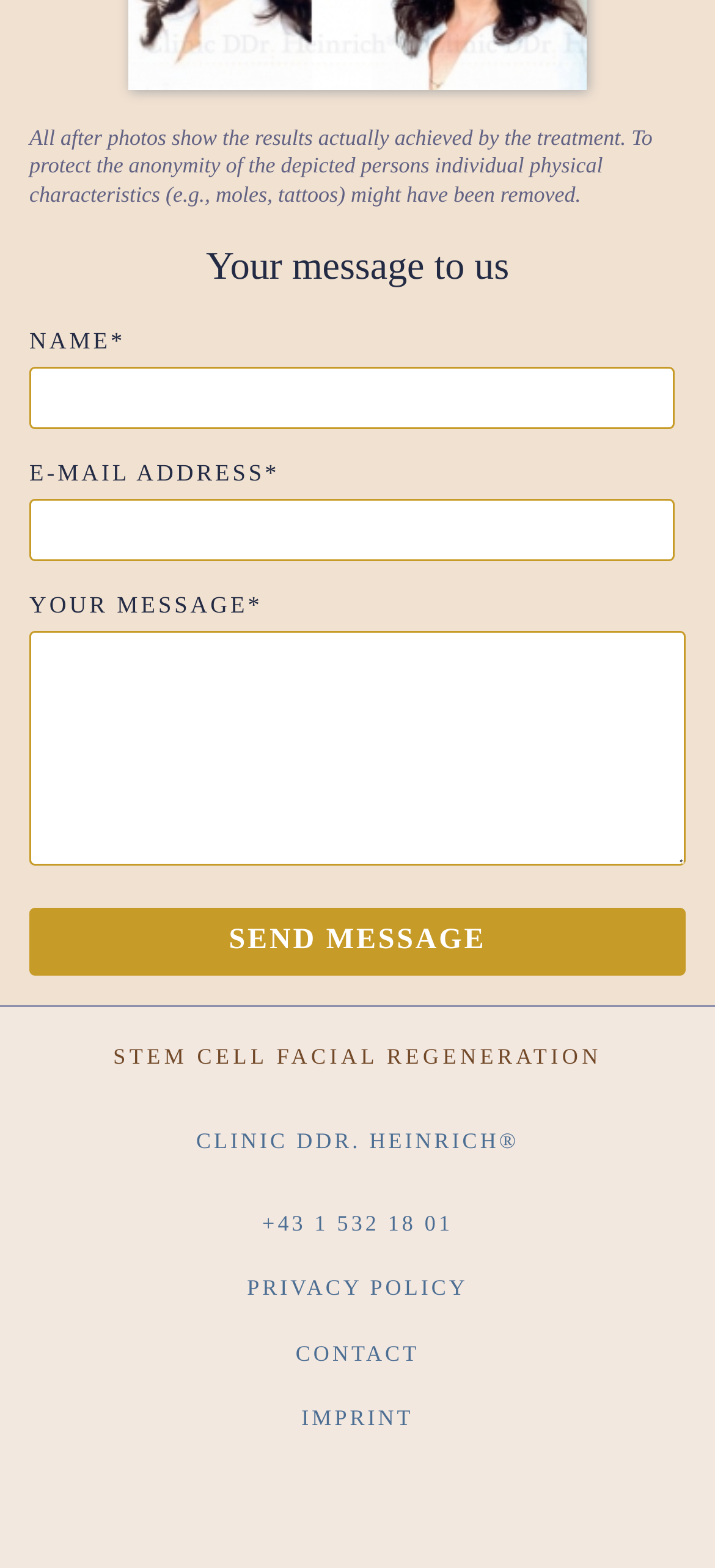Identify the bounding box coordinates of the region that should be clicked to execute the following instruction: "Visit the contact page".

[0.041, 0.843, 0.959, 0.884]